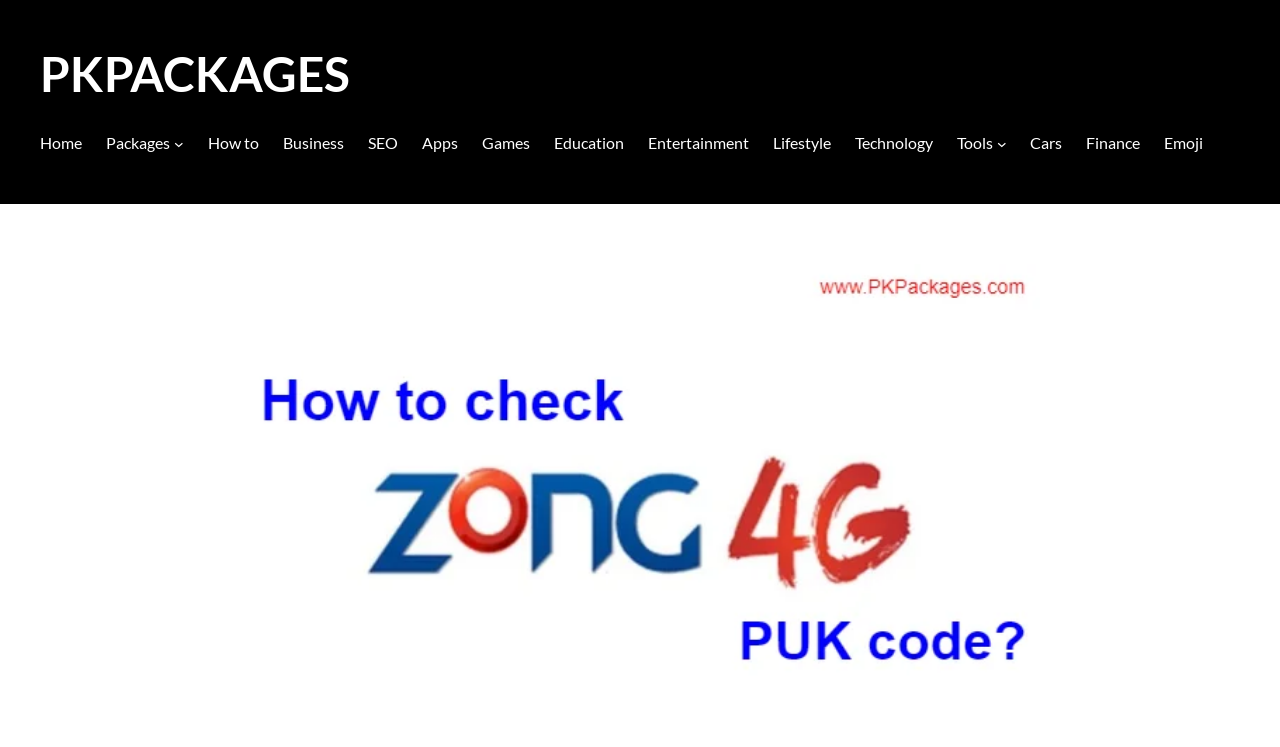Provide an in-depth caption for the elements present on the webpage.

The webpage is about resetting or unlocking a Zong PUK code in 2021, specifically on the PKPACKAGES website. At the top-left corner, there is a heading with the website's name, "PKPACKAGES", which is also a link. Below this heading, there is a navigation menu with several links, including "Home", "Packages", "How to", "Business", "SEO", "Apps", "Games", "Education", "Entertainment", "Lifestyle", "Technology", "Tools", "Cars", and "Finance". Some of these links have submenus, such as "Packages" and "Tools". 

On the top-right corner, there is a brief introduction to PIN and PUK, stating that PIN is a personal identification number and PUK is a personal unblock key, which is an 8-digit code.